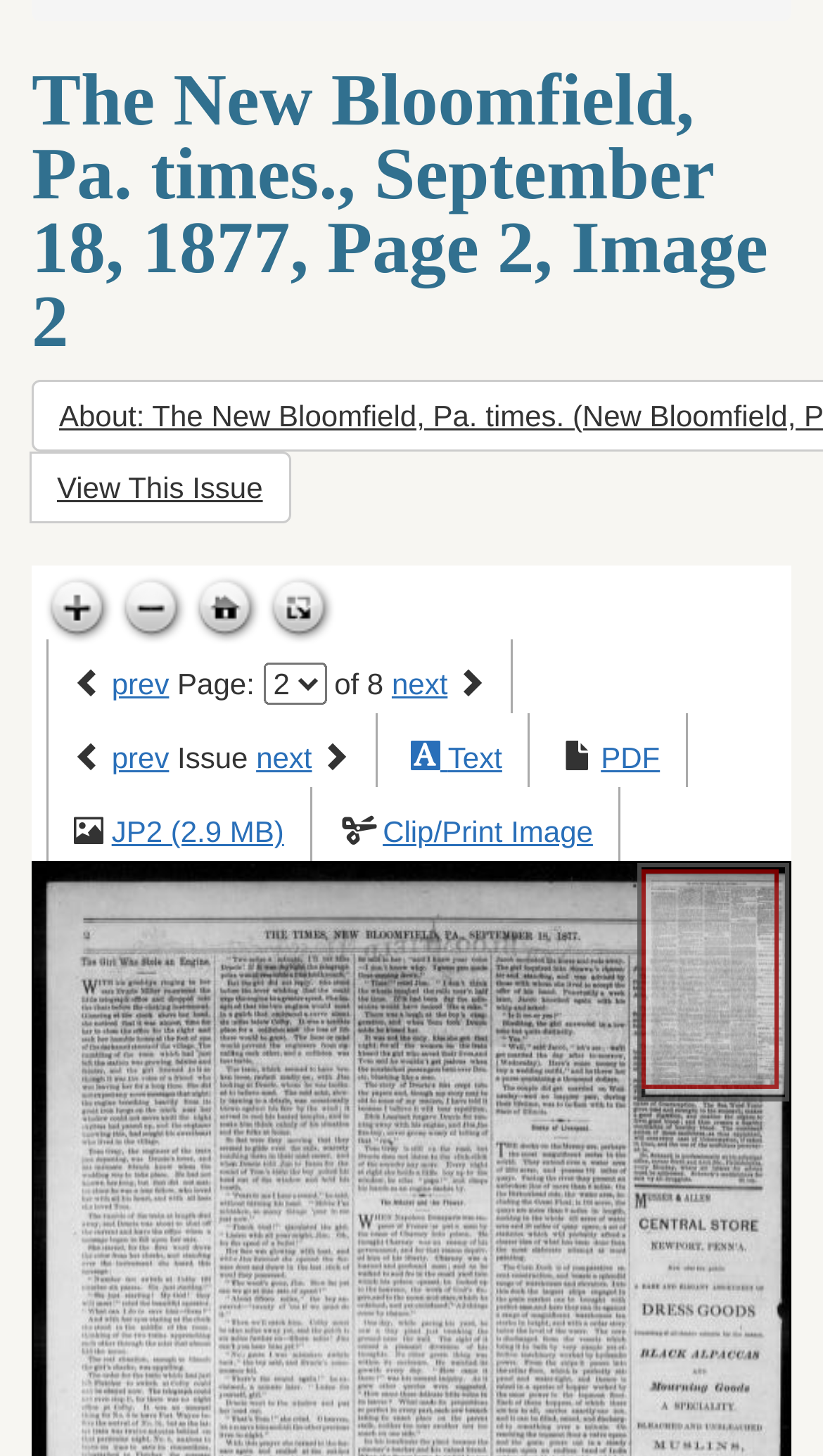Provide the bounding box coordinates of the UI element this sentence describes: "Mediprana cbd oil review".

None